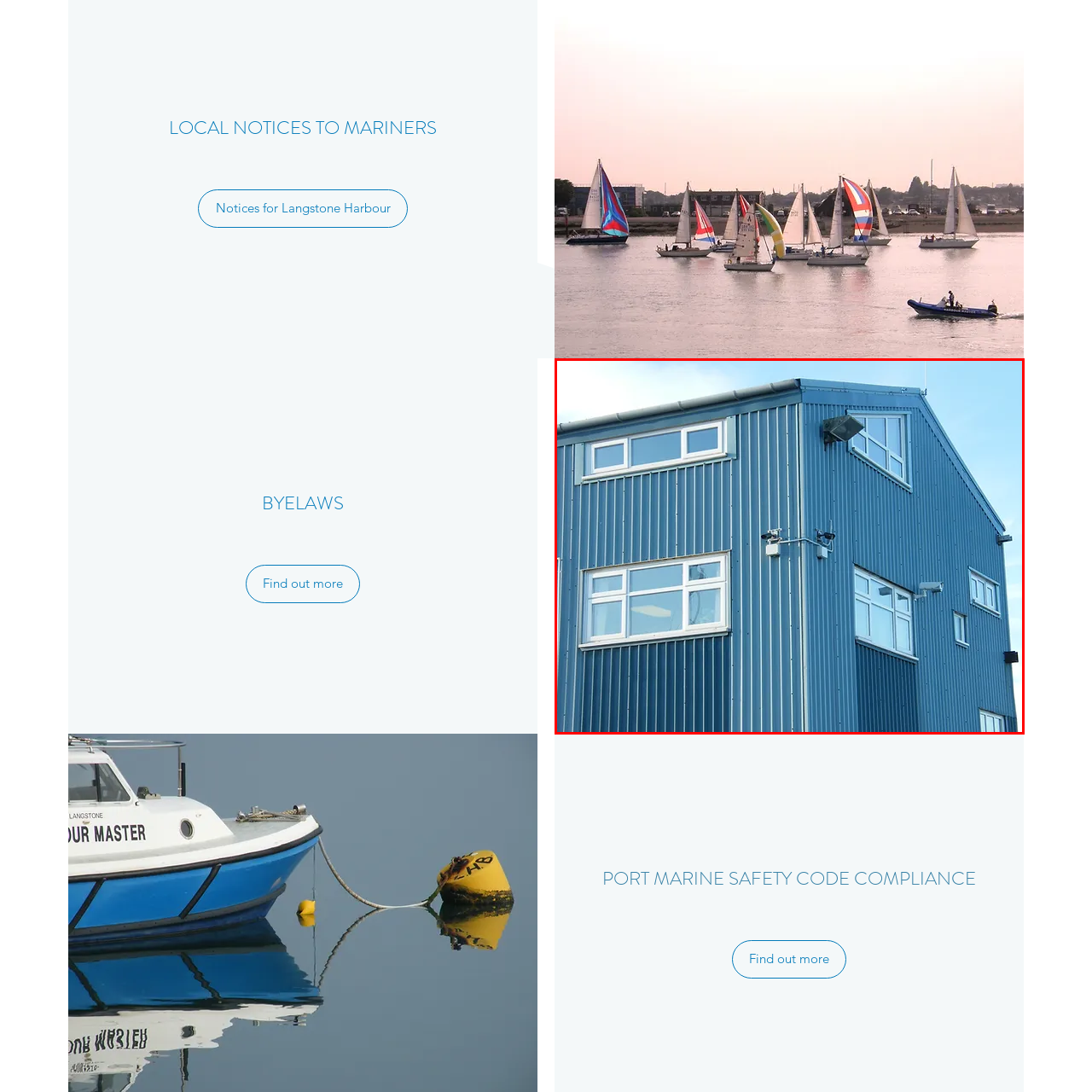Offer a detailed description of the content within the red-framed image.

The image captures a modern, angular building exterior featuring a sleek, blue-metal wall design. The structure has multiple rectangular windows, allowing natural light to come in. Prominently displayed at the corner of the building are various security cameras and a spotlight, indicating a focus on safety and surveillance. The minimalist architecture, combined with the industrial materials, reflects a contemporary aesthetic aimed at functionality and security. This building is likely part of a facility related to marine activities, as suggested by its association with local notices to mariners.